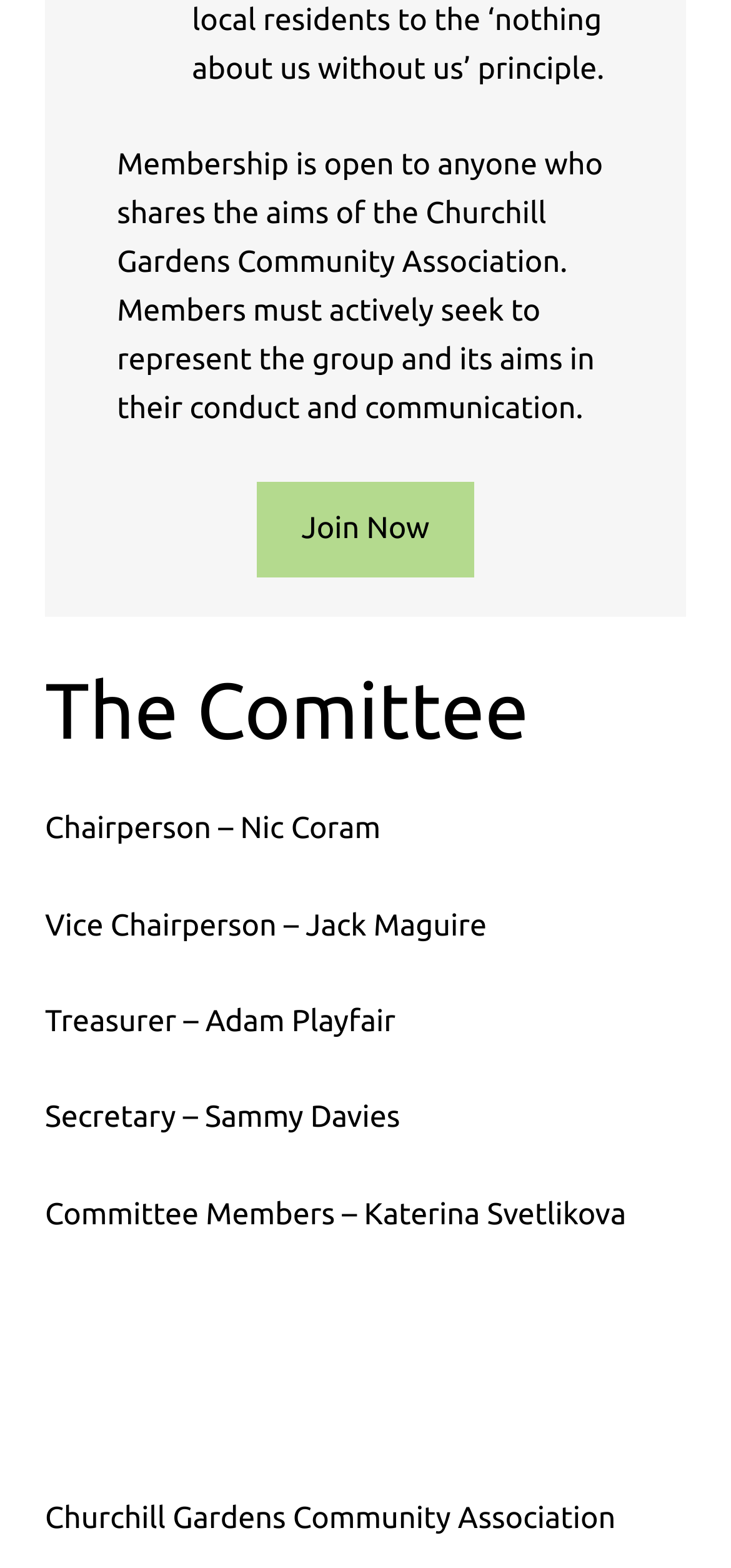Identify the bounding box for the UI element described as: "Join Now". The coordinates should be four float numbers between 0 and 1, i.e., [left, top, right, bottom].

[0.352, 0.307, 0.648, 0.369]